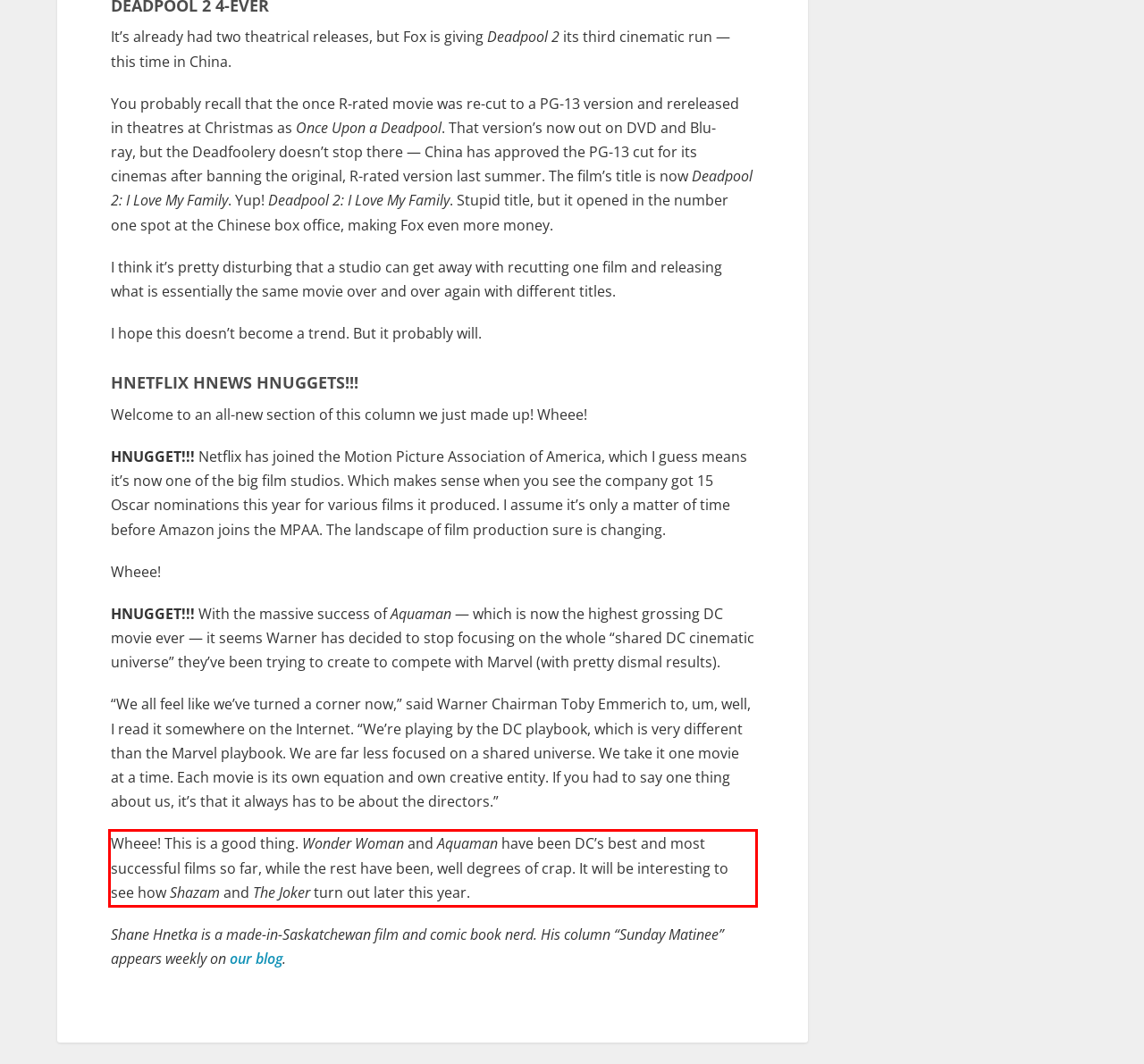You are given a webpage screenshot with a red bounding box around a UI element. Extract and generate the text inside this red bounding box.

Wheee! This is a good thing. Wonder Woman and Aquaman have been DC’s best and most successful films so far, while the rest have been, well degrees of crap. It will be interesting to see how Shazam and The Joker turn out later this year.